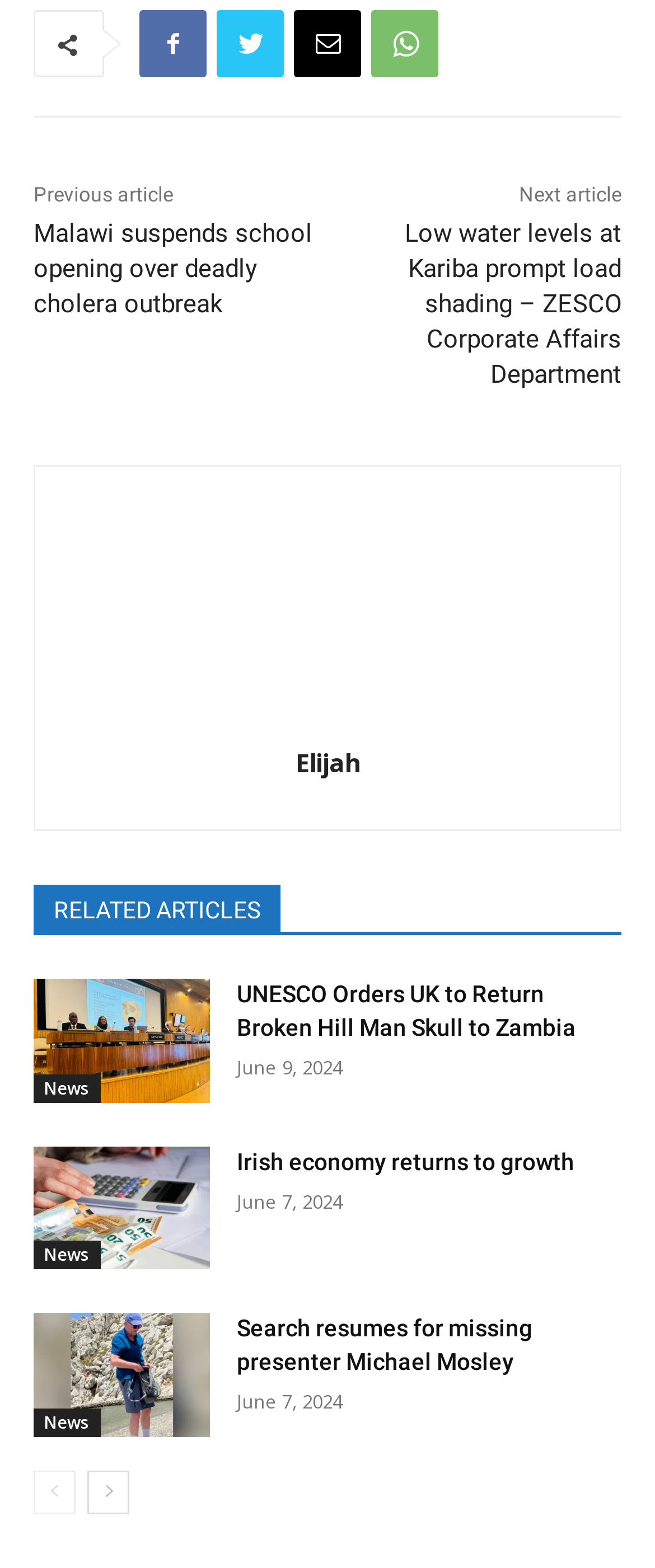Please find the bounding box coordinates (top-left x, top-left y, bottom-right x, bottom-right y) in the screenshot for the UI element described as follows: aria-label="prev-page"

[0.051, 0.938, 0.115, 0.965]